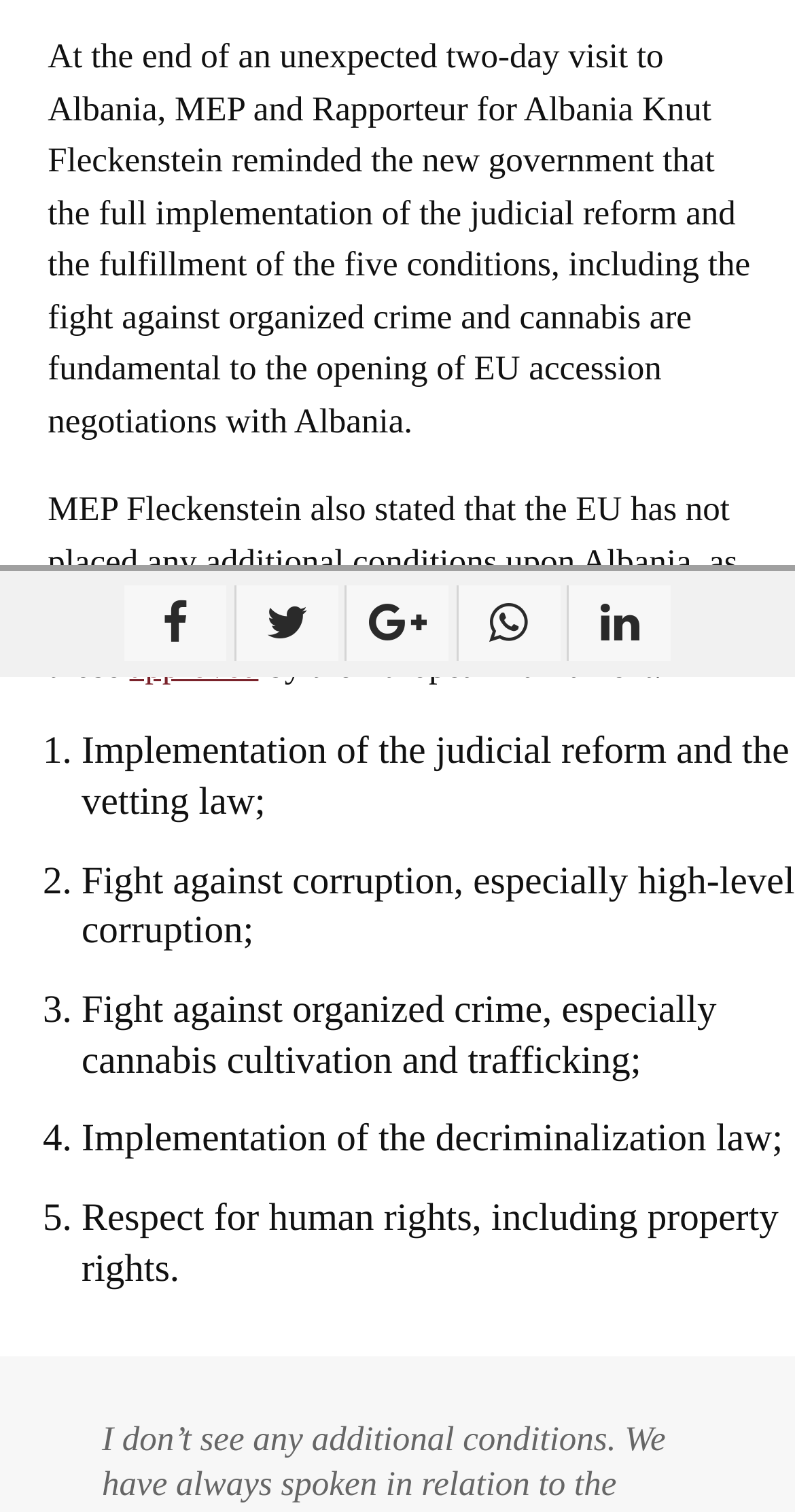Using the webpage screenshot and the element description approved, determine the bounding box coordinates. Specify the coordinates in the format (top-left x, top-left y, bottom-right x, bottom-right y) with values ranging from 0 to 1.

[0.163, 0.427, 0.325, 0.453]